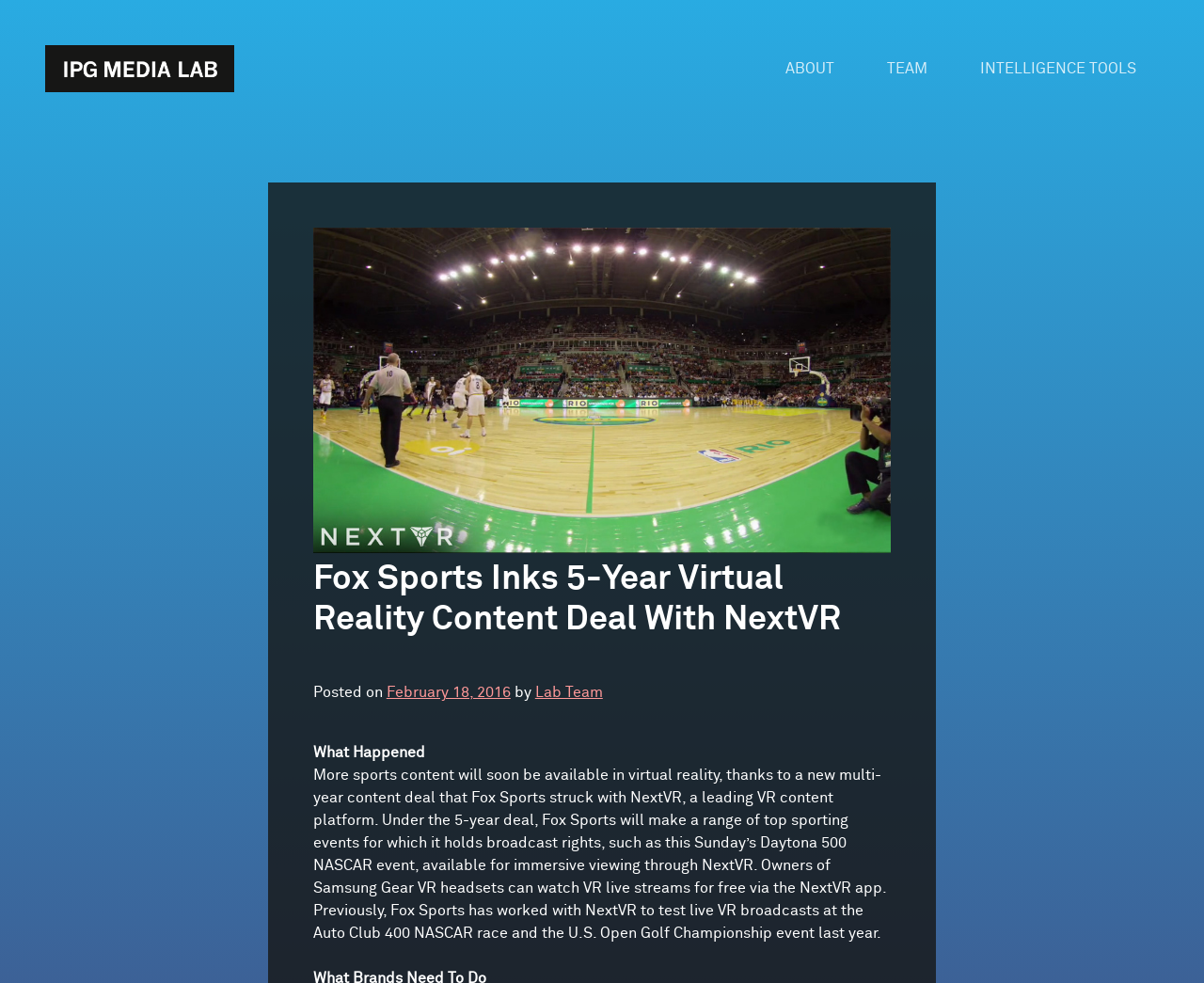Provide a thorough description of this webpage.

The webpage is about Fox Sports' 5-year virtual reality content deal with NextVR. At the top left corner, there is a "Skip to content" link, followed by a link to "IPG Media Lab". On the top right corner, there are three links: "ABOUT", "TEAM", and "INTELLIGENCE TOOLS". 

Below these links, there is a header section with a heading that reads "Fox Sports Inks 5-Year Virtual Reality Content Deal With NextVR". Underneath the heading, there is a "Posted on" label, followed by a link to the date "February 18, 2016", and then a "by" label, followed by a link to "Lab Team". 

Further down, there is a section with a title "What Happened", which is followed by a paragraph of text that describes the content deal between Fox Sports and NextVR. The text explains that Fox Sports will make various sporting events available for immersive viewing through NextVR, including the Daytona 500 NASCAR event, and that owners of Samsung Gear VR headsets can watch VR live streams for free via the NextVR app.